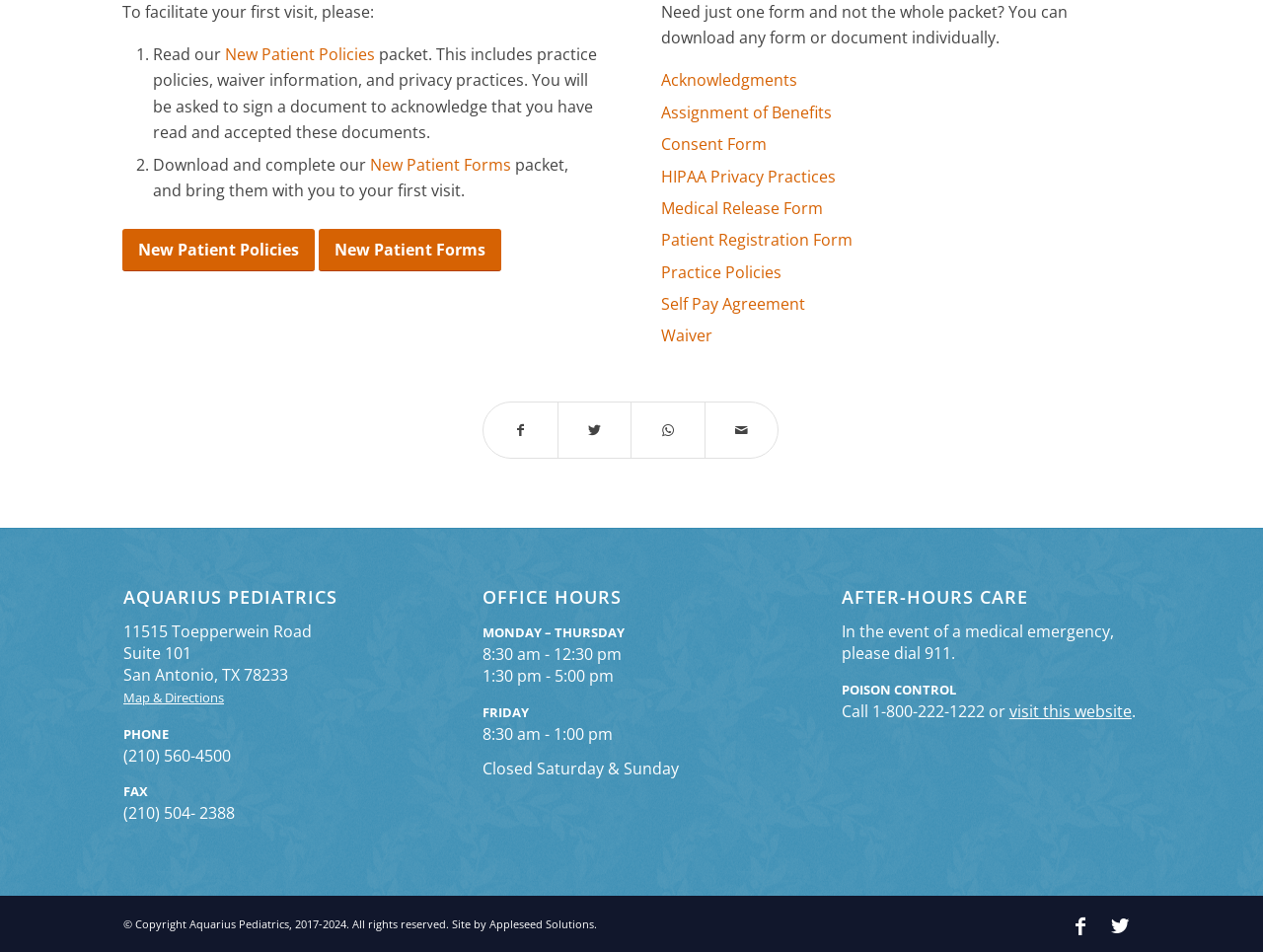Bounding box coordinates should be in the format (top-left x, top-left y, bottom-right x, bottom-right y) and all values should be floating point numbers between 0 and 1. Determine the bounding box coordinate for the UI element described as: Appleseed Solutions

[0.388, 0.963, 0.47, 0.978]